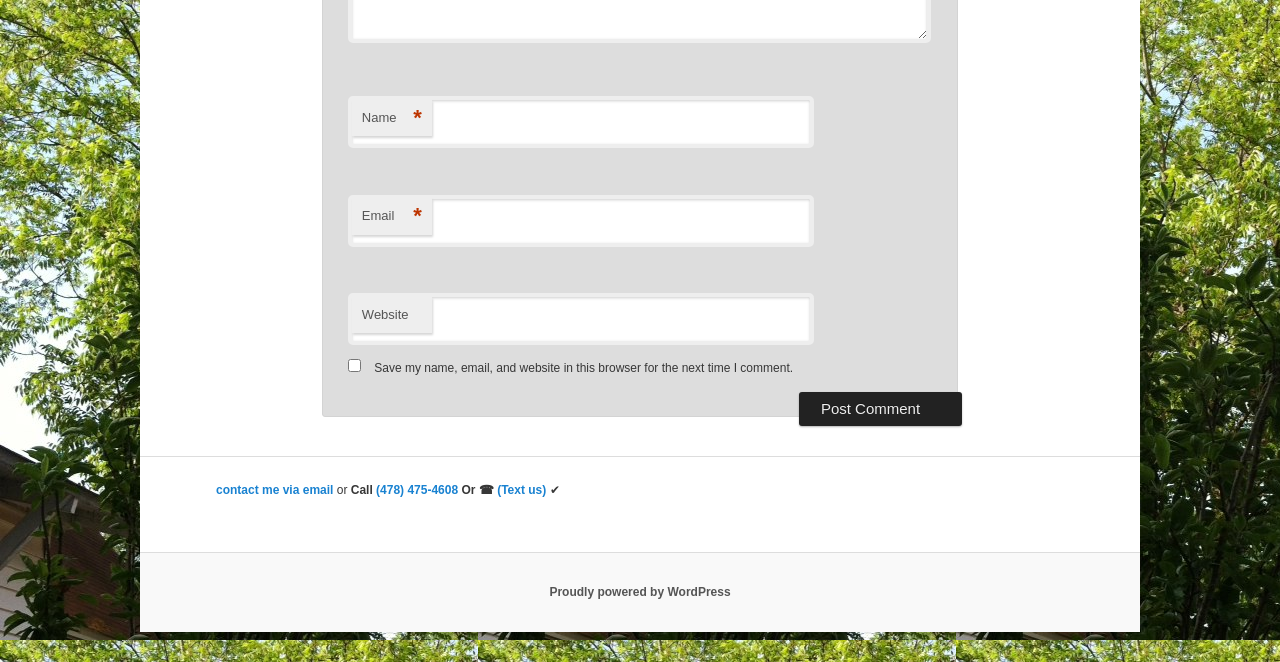Give a concise answer of one word or phrase to the question: 
How many text fields are there?

3